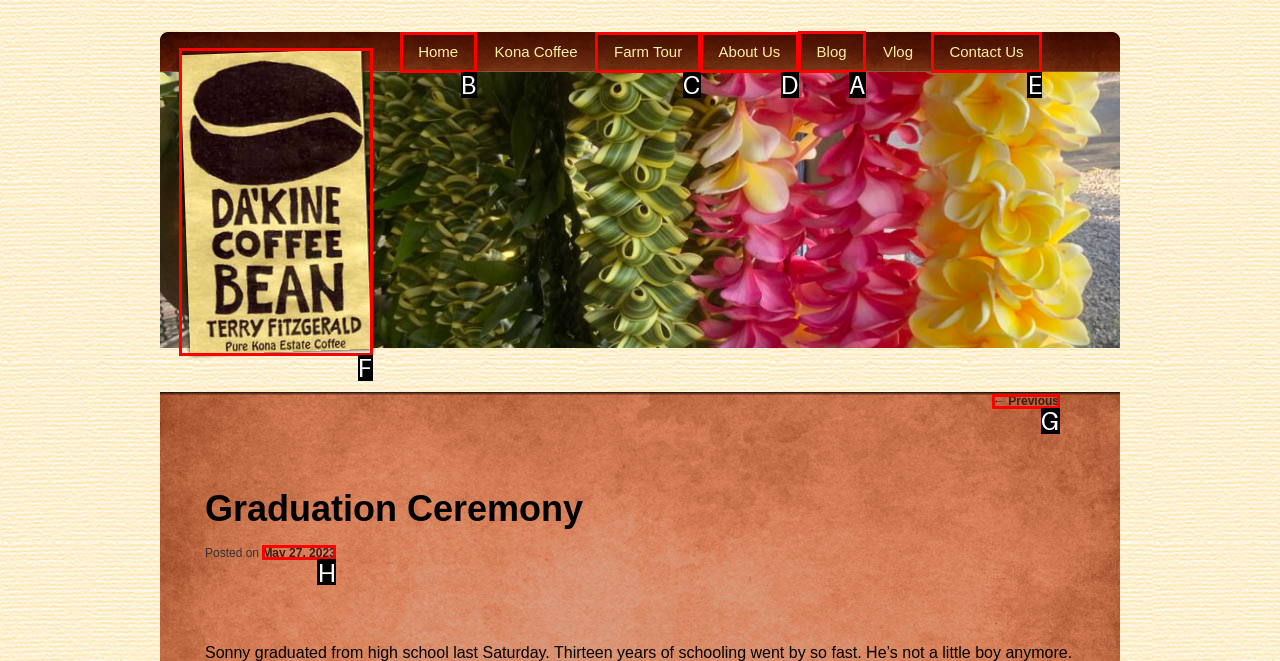Decide which UI element to click to accomplish the task: read the blog
Respond with the corresponding option letter.

A